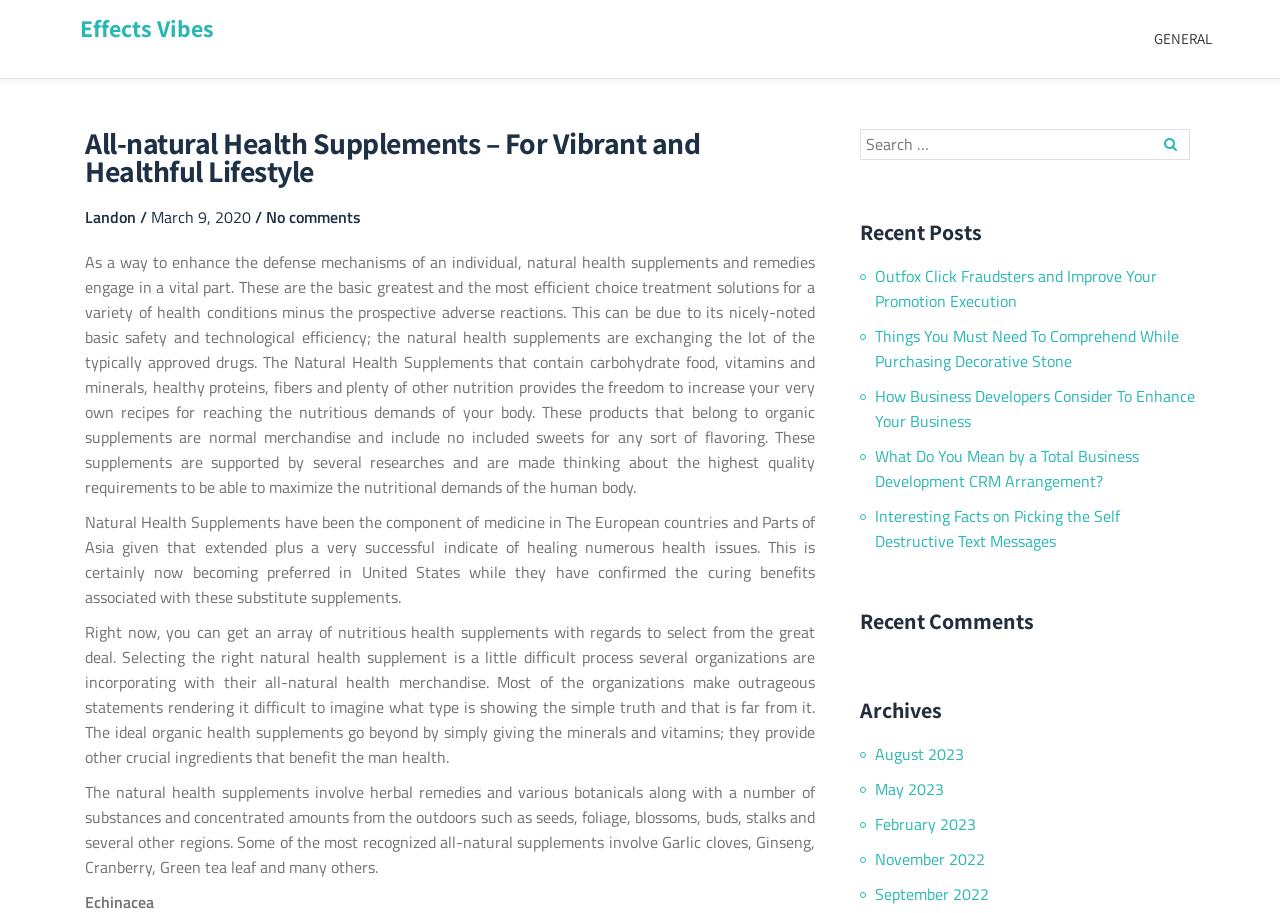What is the date of the last blog post?
Using the screenshot, give a one-word or short phrase answer.

March 9, 2020